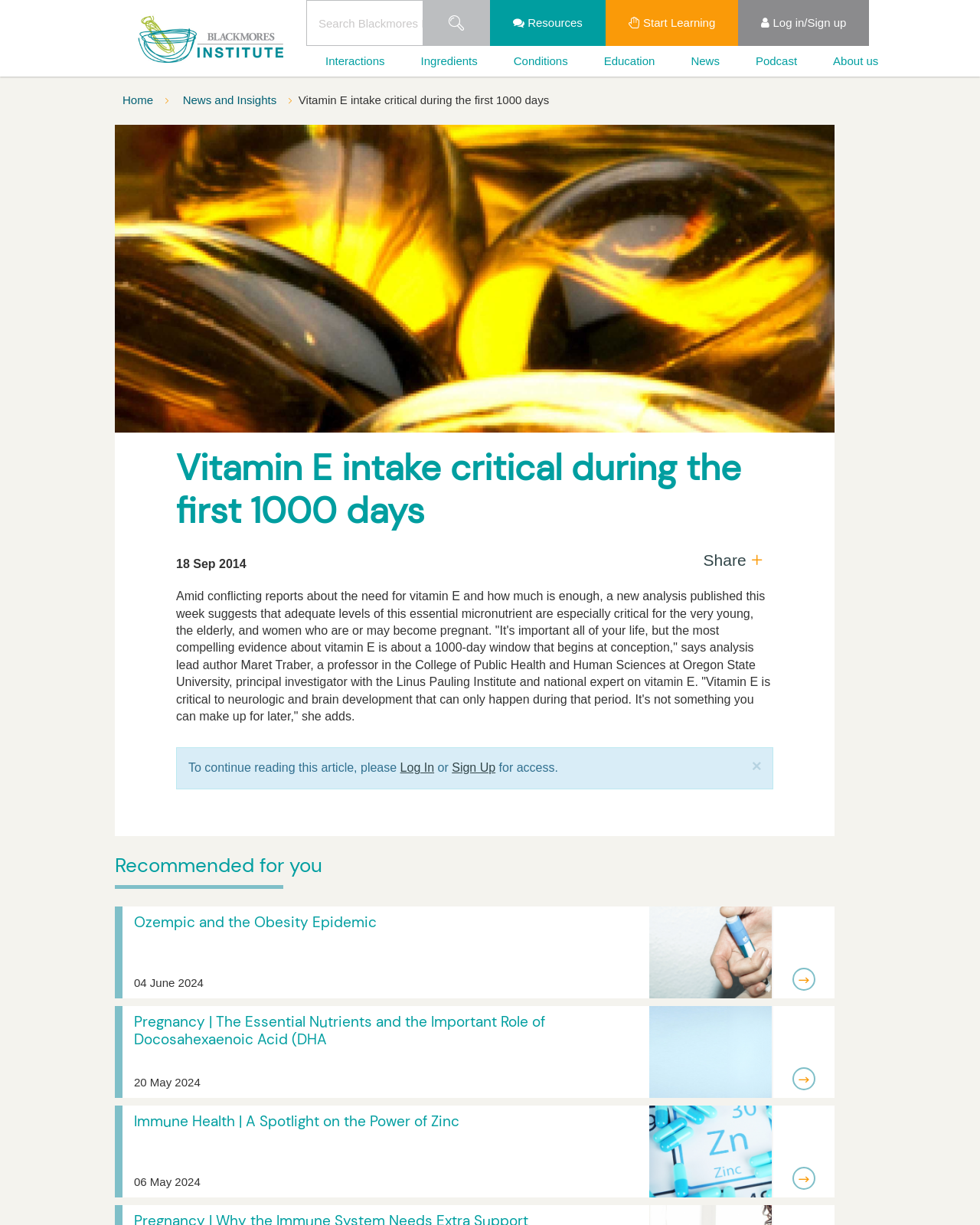Locate the bounding box of the UI element described in the following text: "Ozempic and the Obesity Epidemic".

[0.117, 0.74, 0.852, 0.815]